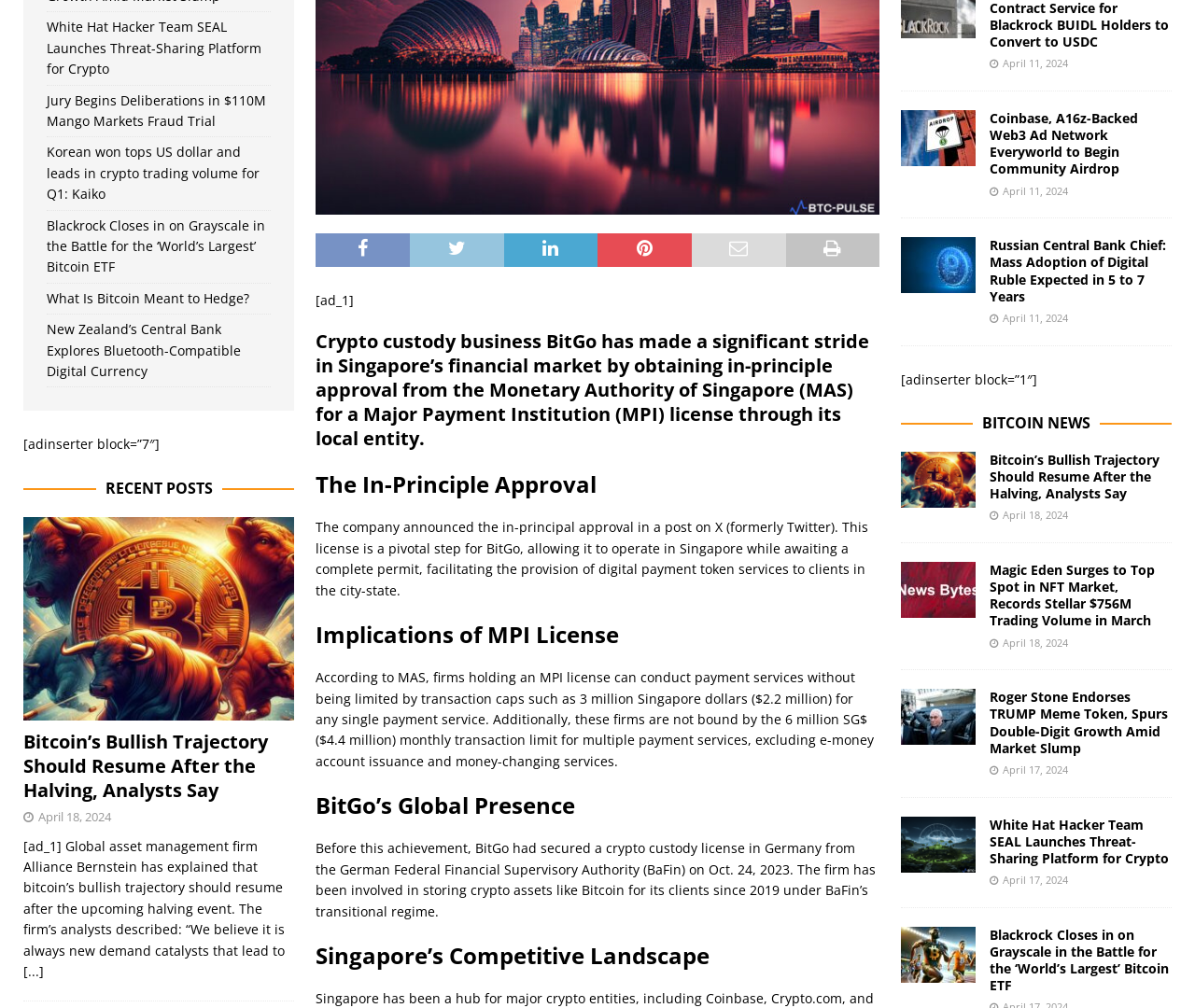Identify the bounding box for the UI element described as: "Bitcoin News". Ensure the coordinates are four float numbers between 0 and 1, formatted as [left, top, right, bottom].

[0.822, 0.409, 0.912, 0.43]